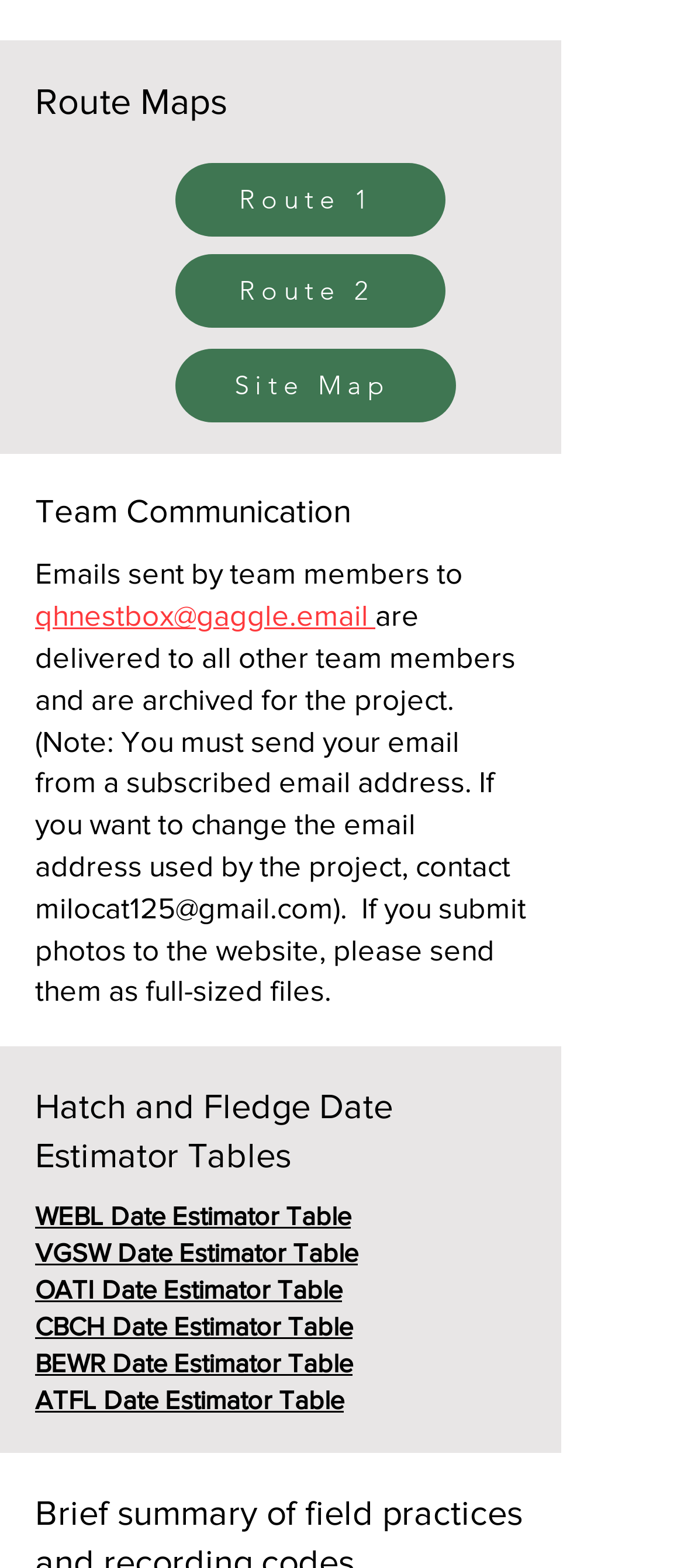Determine the bounding box coordinates for the region that must be clicked to execute the following instruction: "Check Team Communication".

[0.051, 0.312, 0.769, 0.341]